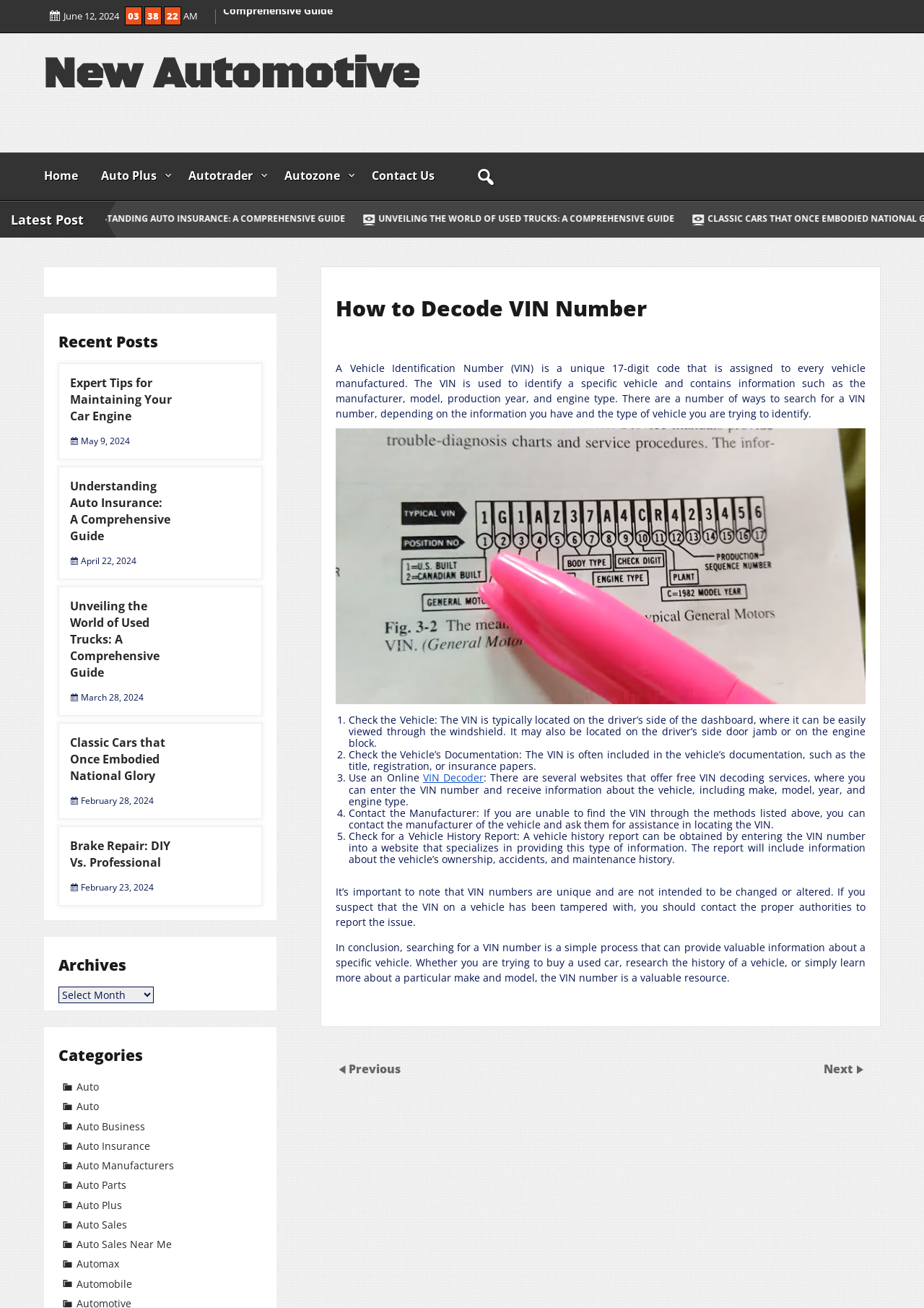Locate the bounding box coordinates of the area that needs to be clicked to fulfill the following instruction: "Read the article 'How to Decode VIN Number'". The coordinates should be in the format of four float numbers between 0 and 1, namely [left, top, right, bottom].

[0.363, 0.226, 0.879, 0.245]